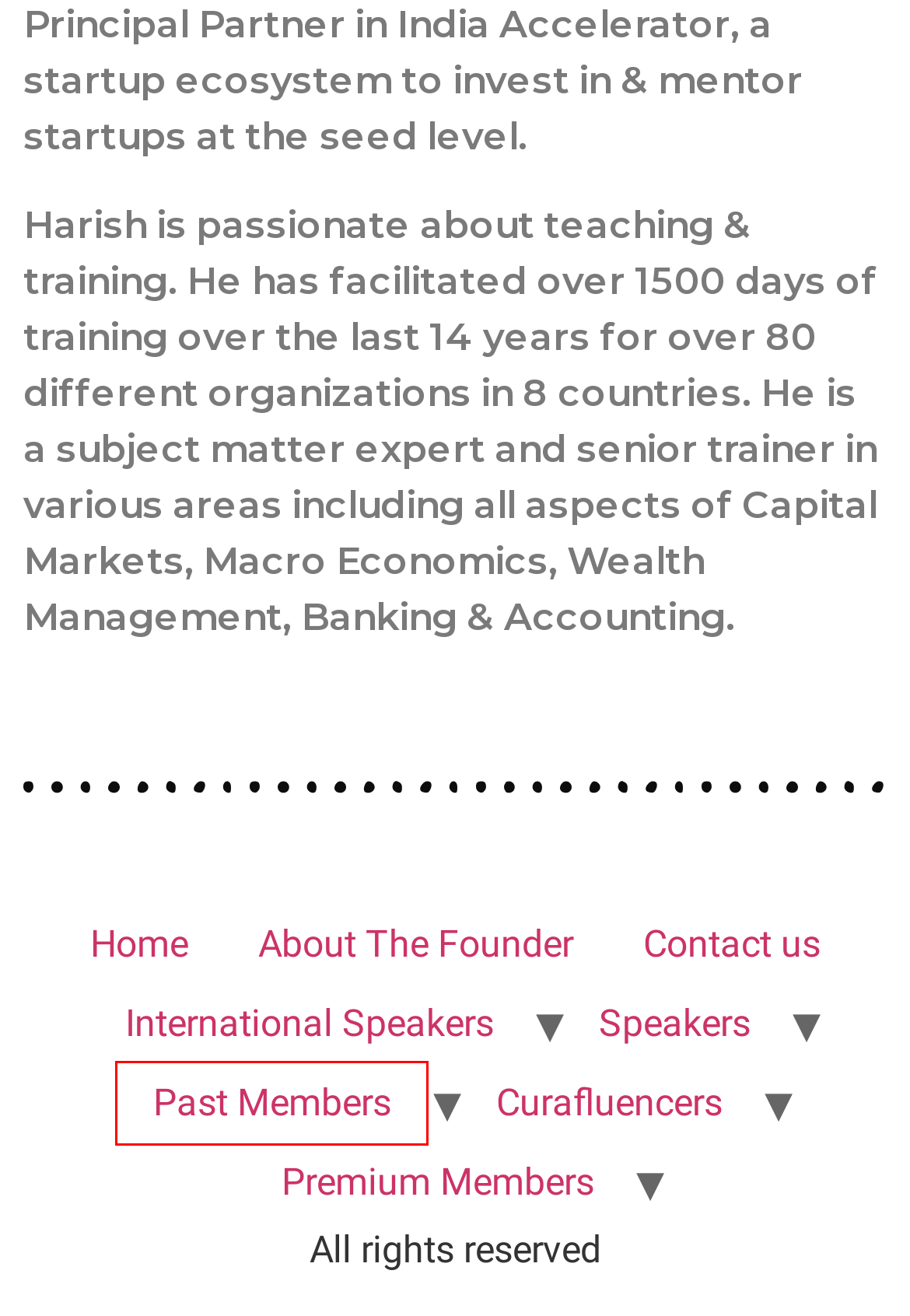Analyze the screenshot of a webpage featuring a red rectangle around an element. Pick the description that best fits the new webpage after interacting with the element inside the red bounding box. Here are the candidates:
A. Speakers - Curafluence International
B. Curafluence International - Members
C. Premium Members - Curafluence International
D. Curafluence International
E. Contact us - Curafluence
F. International Speakers - Curafluence
G. Past Members - Curafluence
H. About The Founder

G